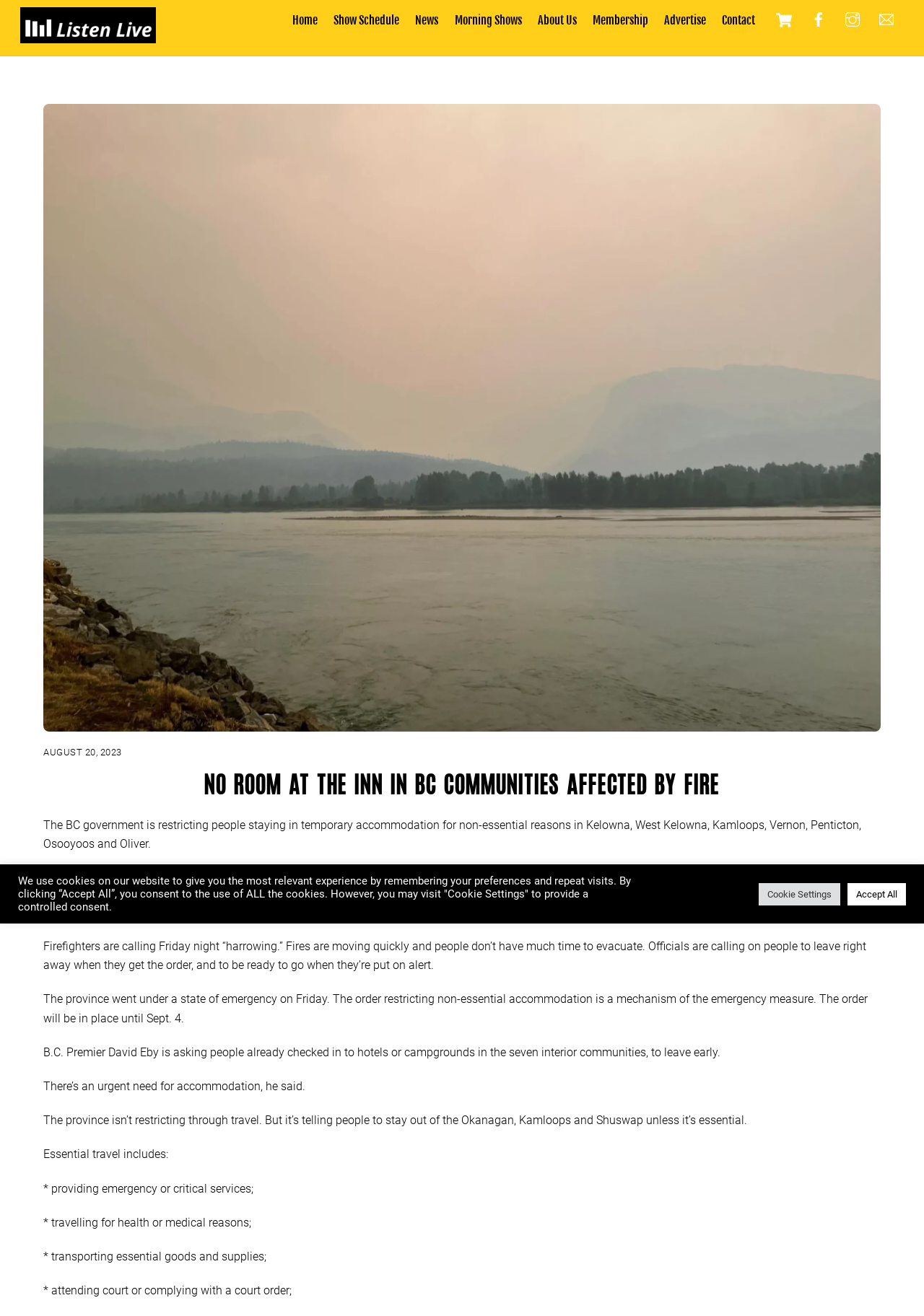Can you provide the bounding box coordinates for the element that should be clicked to implement the instruction: "Click the StokeFM link"?

[0.022, 0.018, 0.169, 0.037]